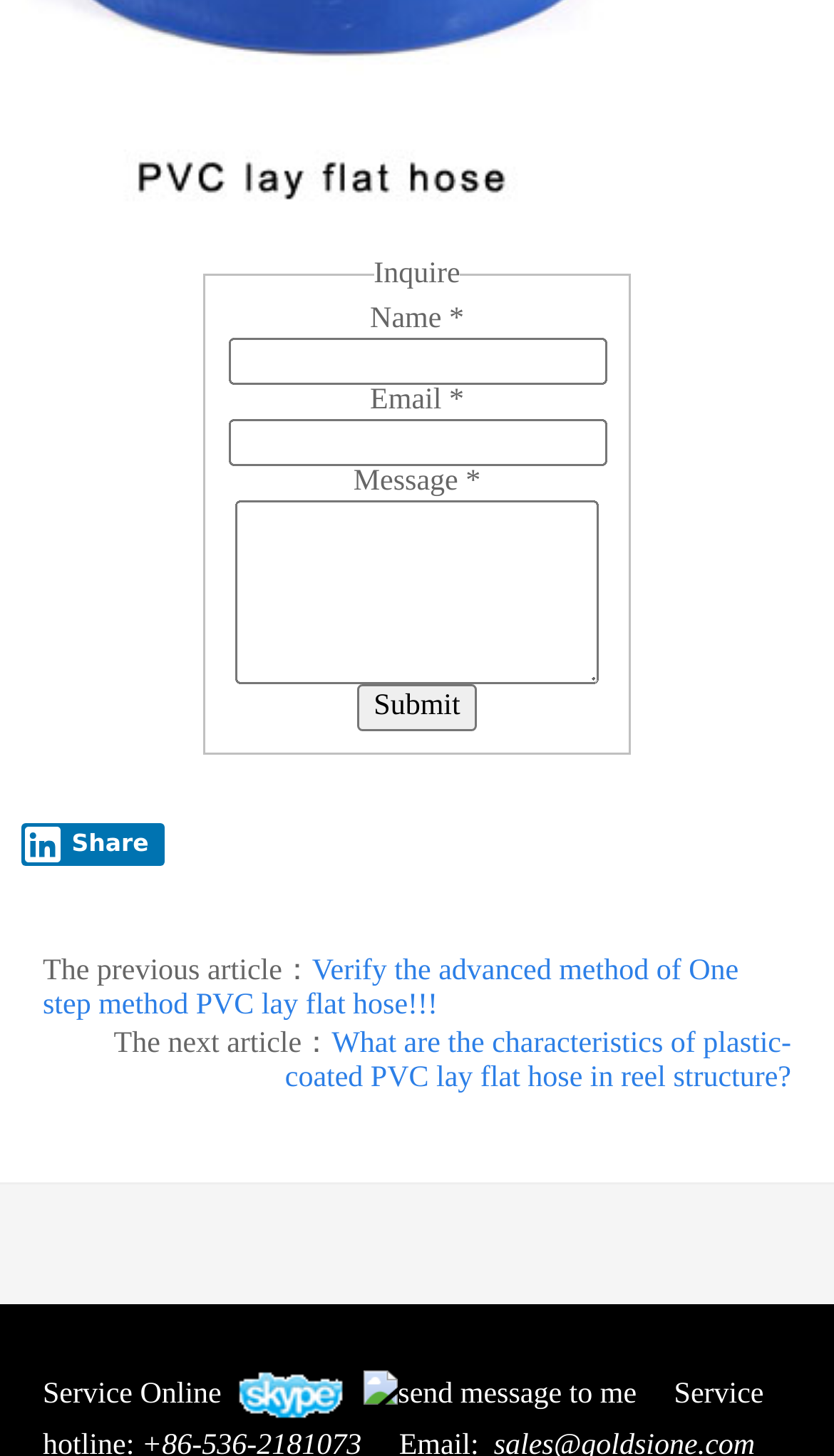Locate the bounding box coordinates of the element that should be clicked to fulfill the instruction: "check about page".

None